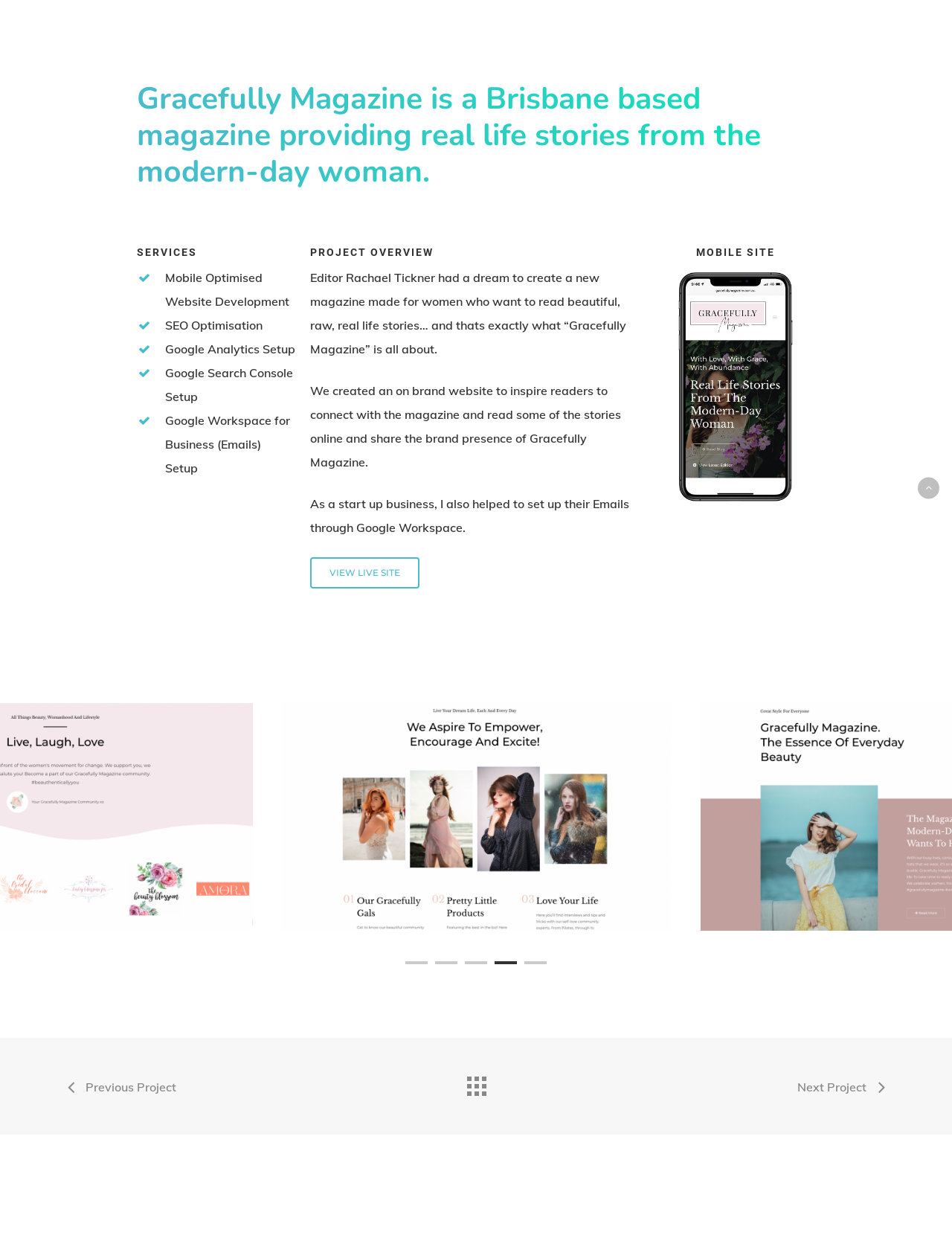Extract the bounding box coordinates of the UI element described by: "title="Back to all projects"". The coordinates should include four float numbers ranging from 0 to 1, e.g., [left, top, right, bottom].

[0.484, 0.862, 0.516, 0.886]